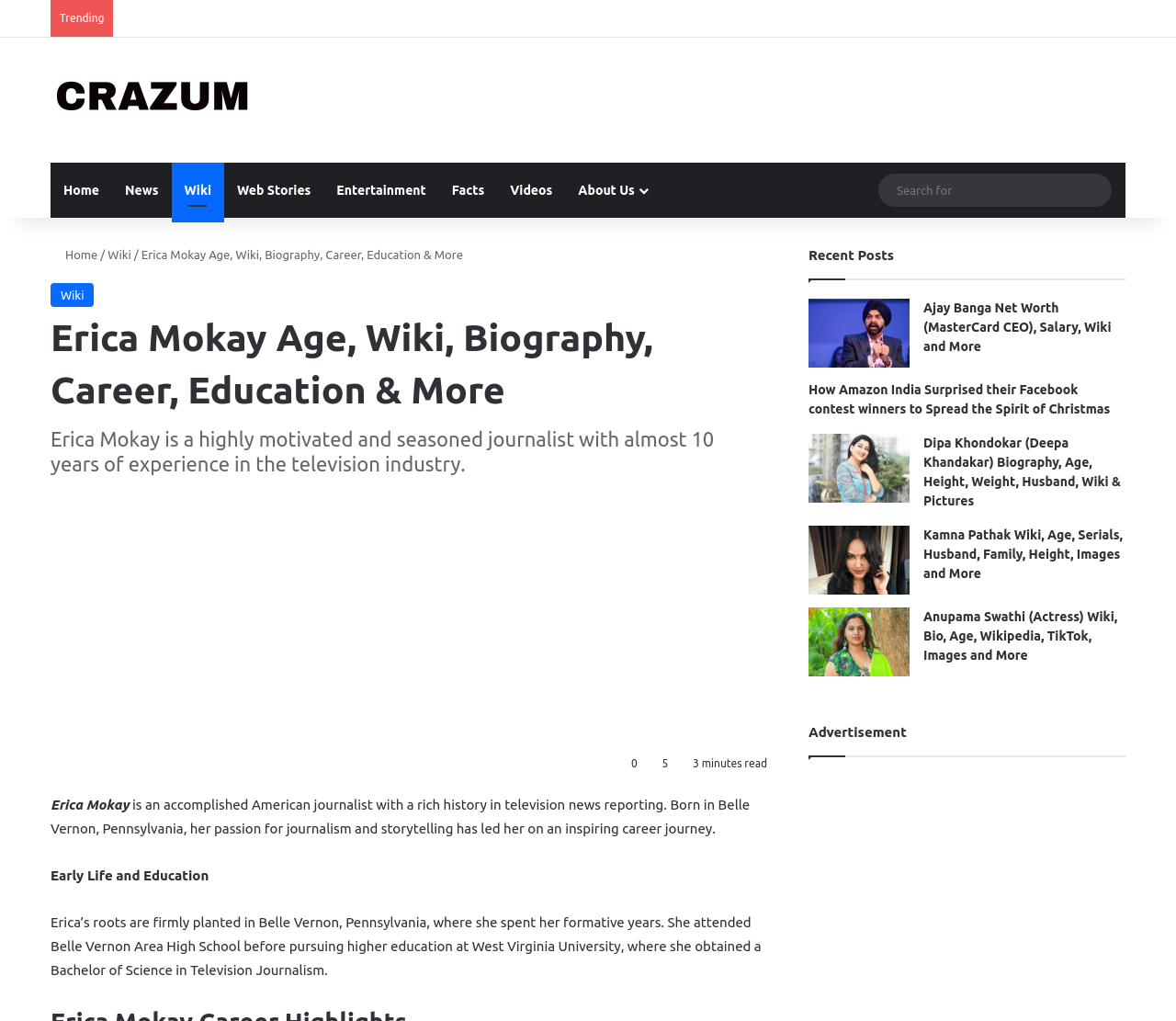Please locate the bounding box coordinates of the element that should be clicked to complete the given instruction: "View Ajay Banga's net worth".

[0.688, 0.293, 0.773, 0.36]